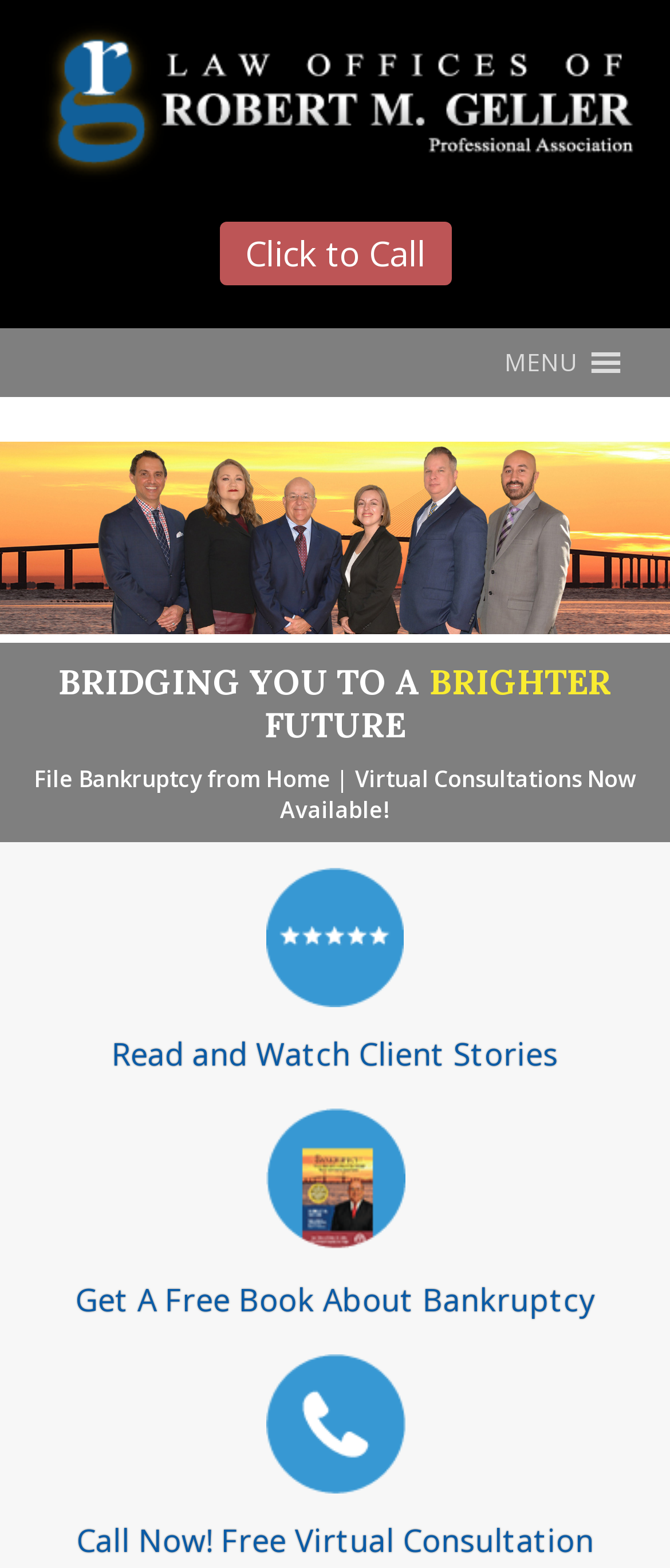What is the tone of the webpage?
From the screenshot, supply a one-word or short-phrase answer.

Helpful